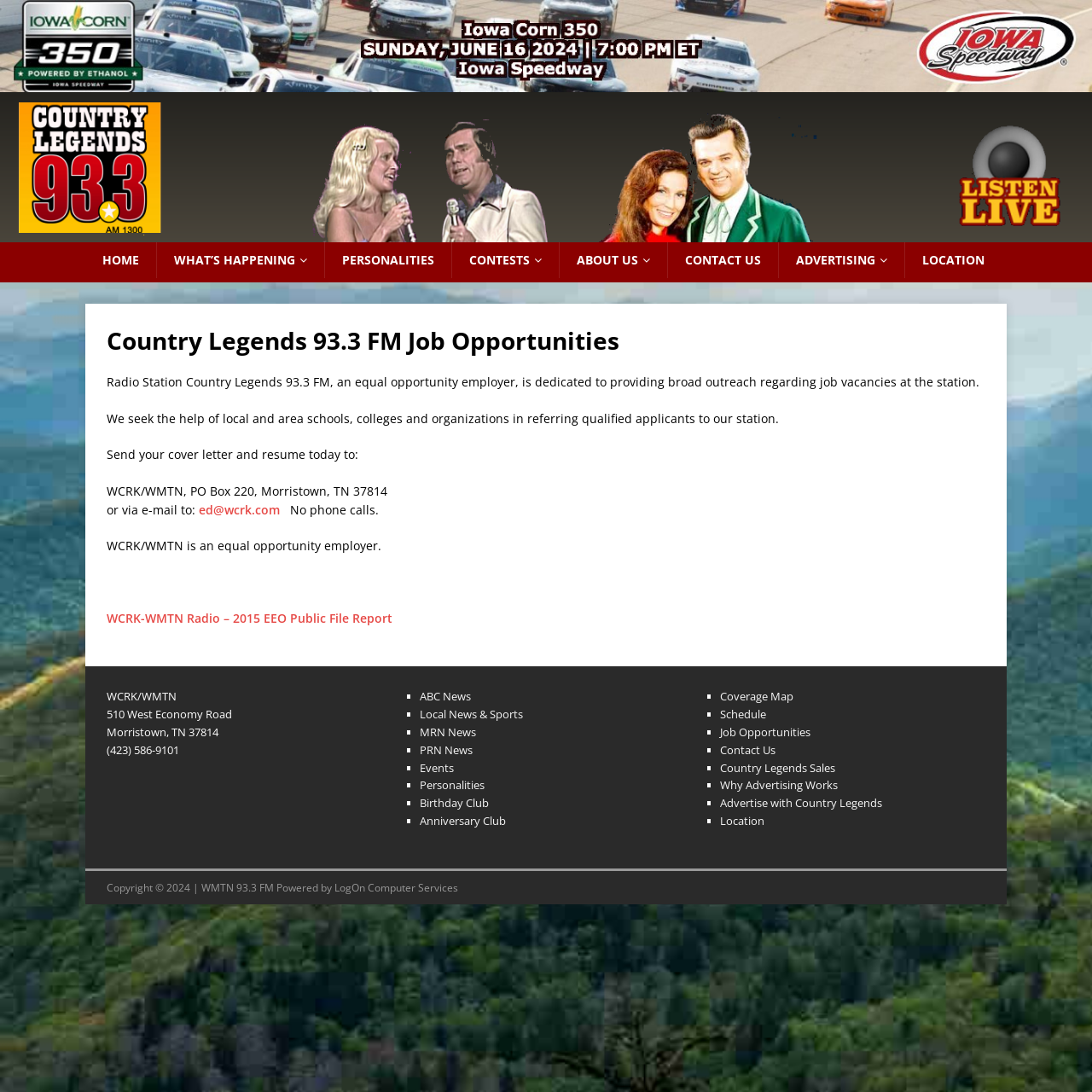Respond with a single word or phrase to the following question: What is the name of the radio station?

Country Legends 93.3 FM